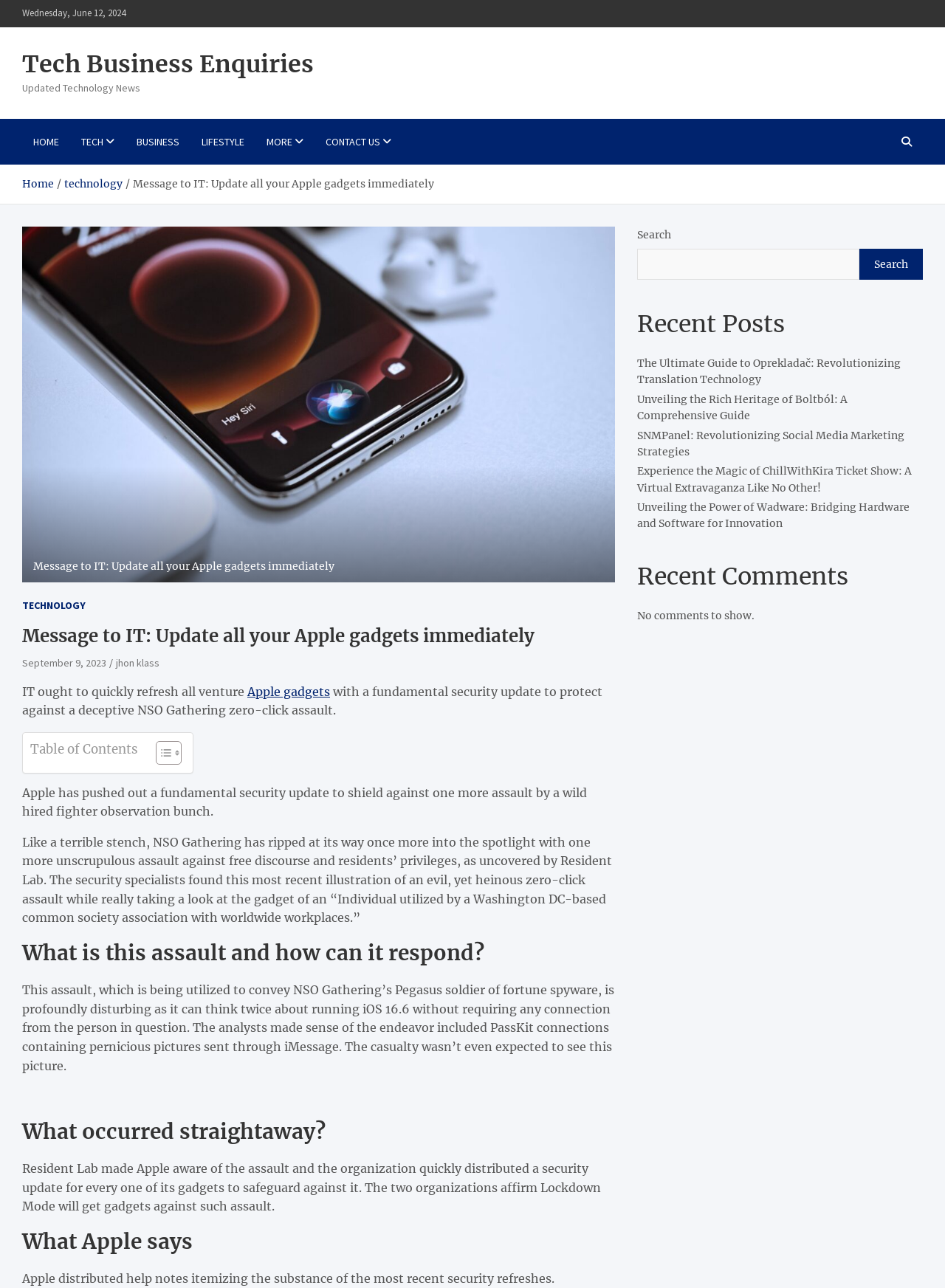Pinpoint the bounding box coordinates of the clickable element needed to complete the instruction: "Toggle the 'Table of Content'". The coordinates should be provided as four float numbers between 0 and 1: [left, top, right, bottom].

[0.153, 0.575, 0.188, 0.594]